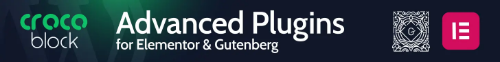What is the color of the icon on the right side?
Provide a well-explained and detailed answer to the question.

The caption describes the icon on the right side as 'stylish pink', which suggests that the color of the icon is pink.